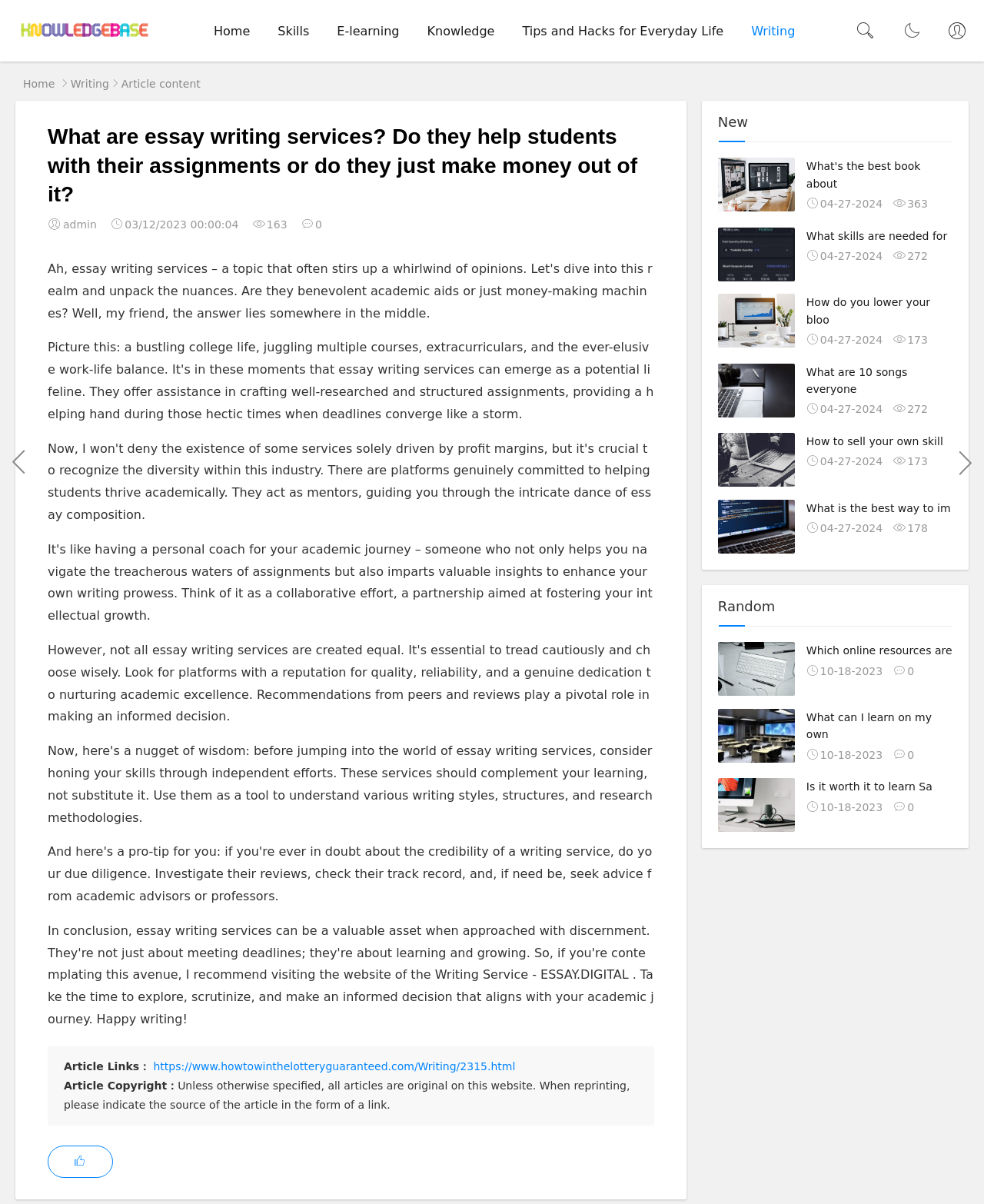Give a short answer to this question using one word or a phrase:
What is the topic of the article?

Essay writing services